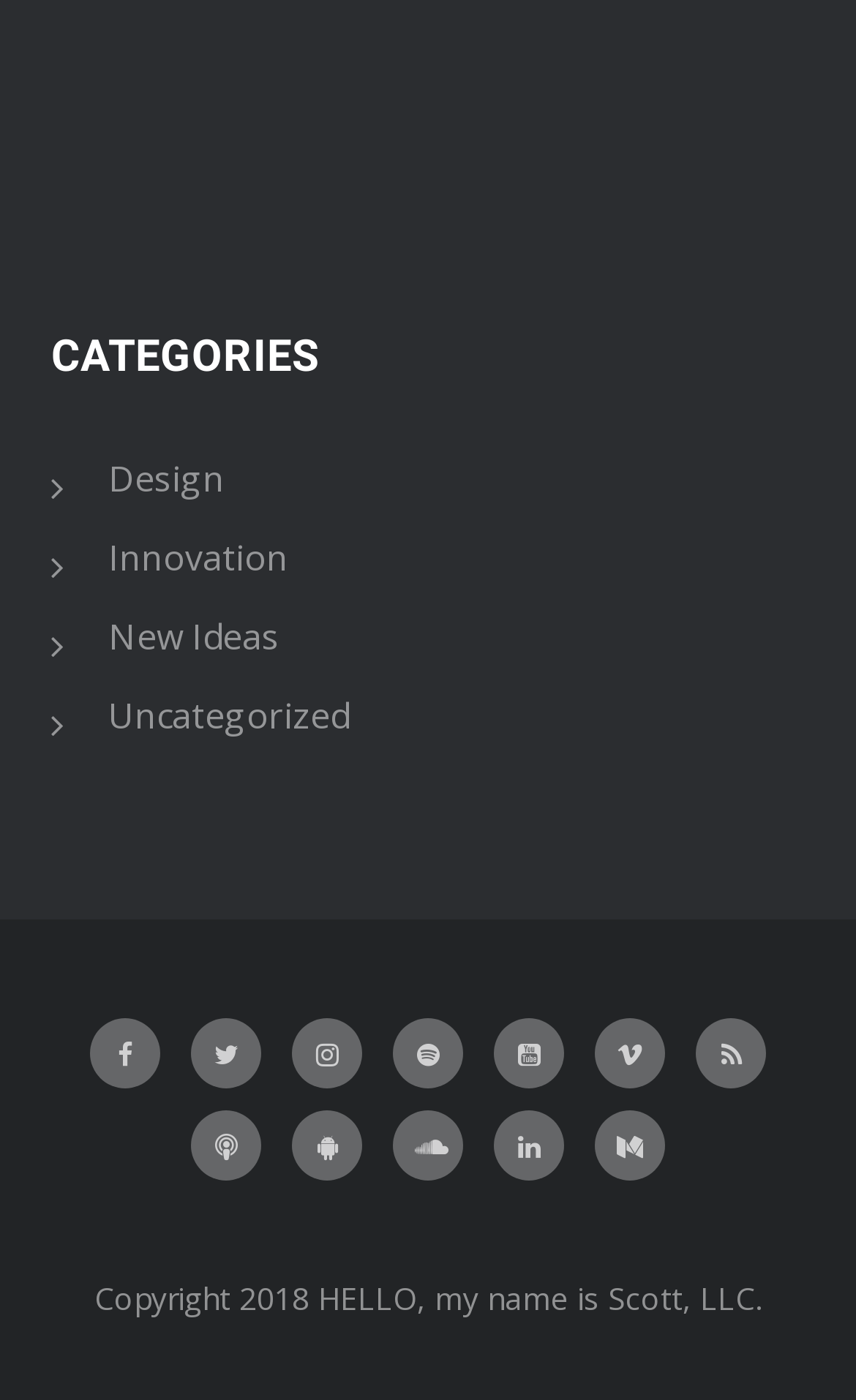Locate the bounding box of the UI element defined by this description: "New Ideas". The coordinates should be given as four float numbers between 0 and 1, formatted as [left, top, right, bottom].

[0.127, 0.437, 0.327, 0.472]